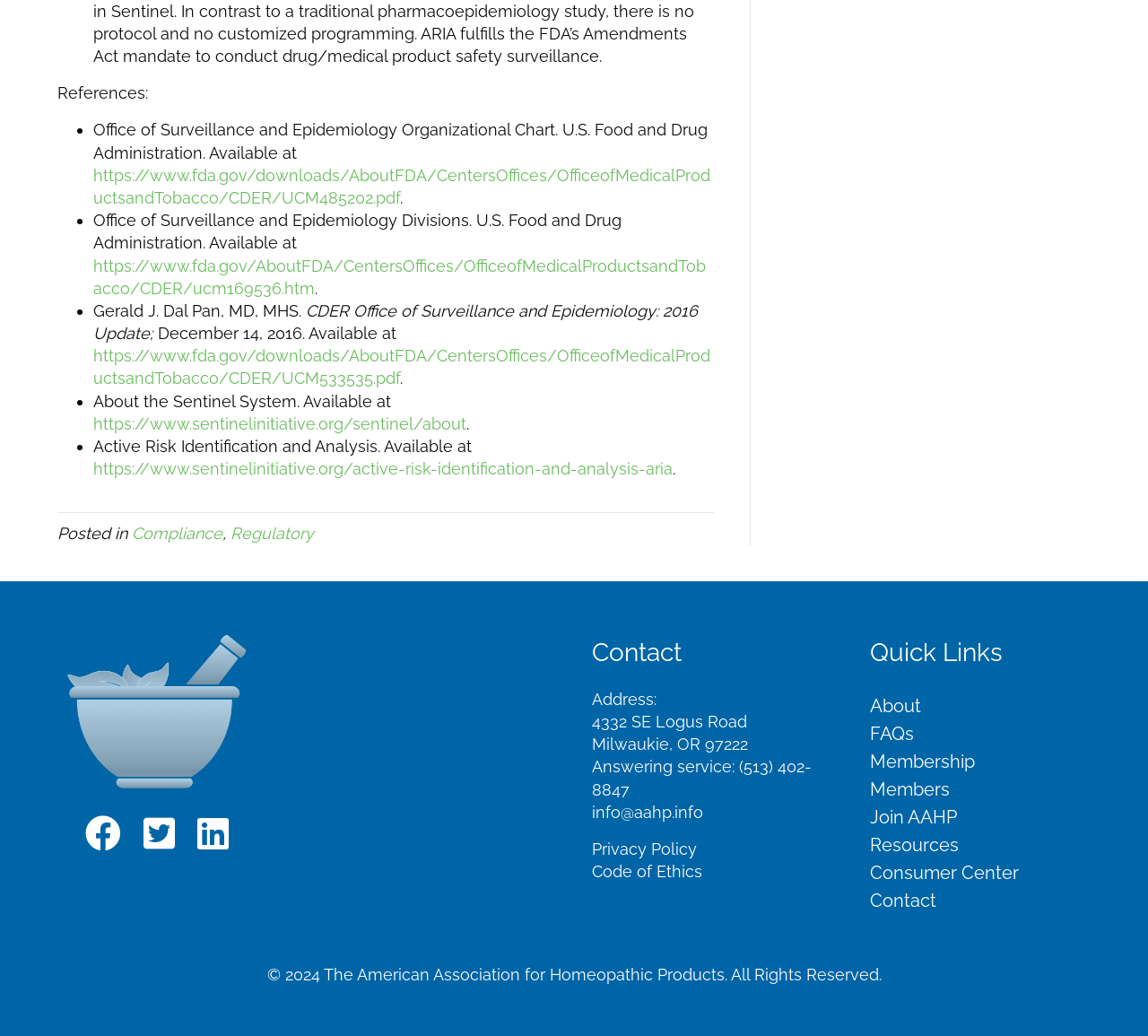What is the year of copyright for AAHP?
Kindly offer a comprehensive and detailed response to the question.

The answer can be found at the bottom of the page, which lists the copyright information as '© 2024 The American Association for Homeopathic Products. All Rights Reserved'.